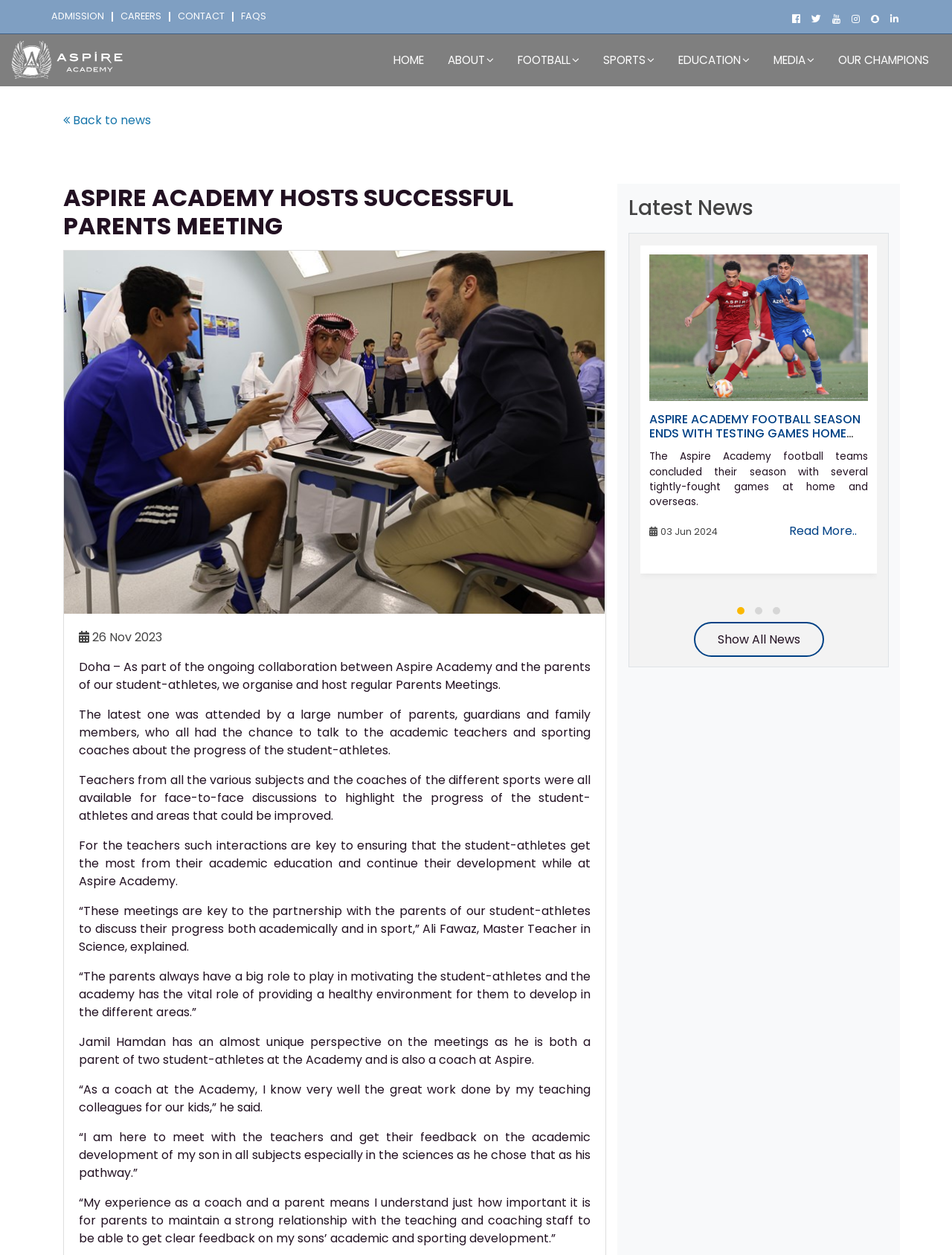Determine the coordinates of the bounding box that should be clicked to complete the instruction: "Click the Read More.. link". The coordinates should be represented by four float numbers between 0 and 1: [left, top, right, bottom].

[0.309, 0.416, 0.38, 0.43]